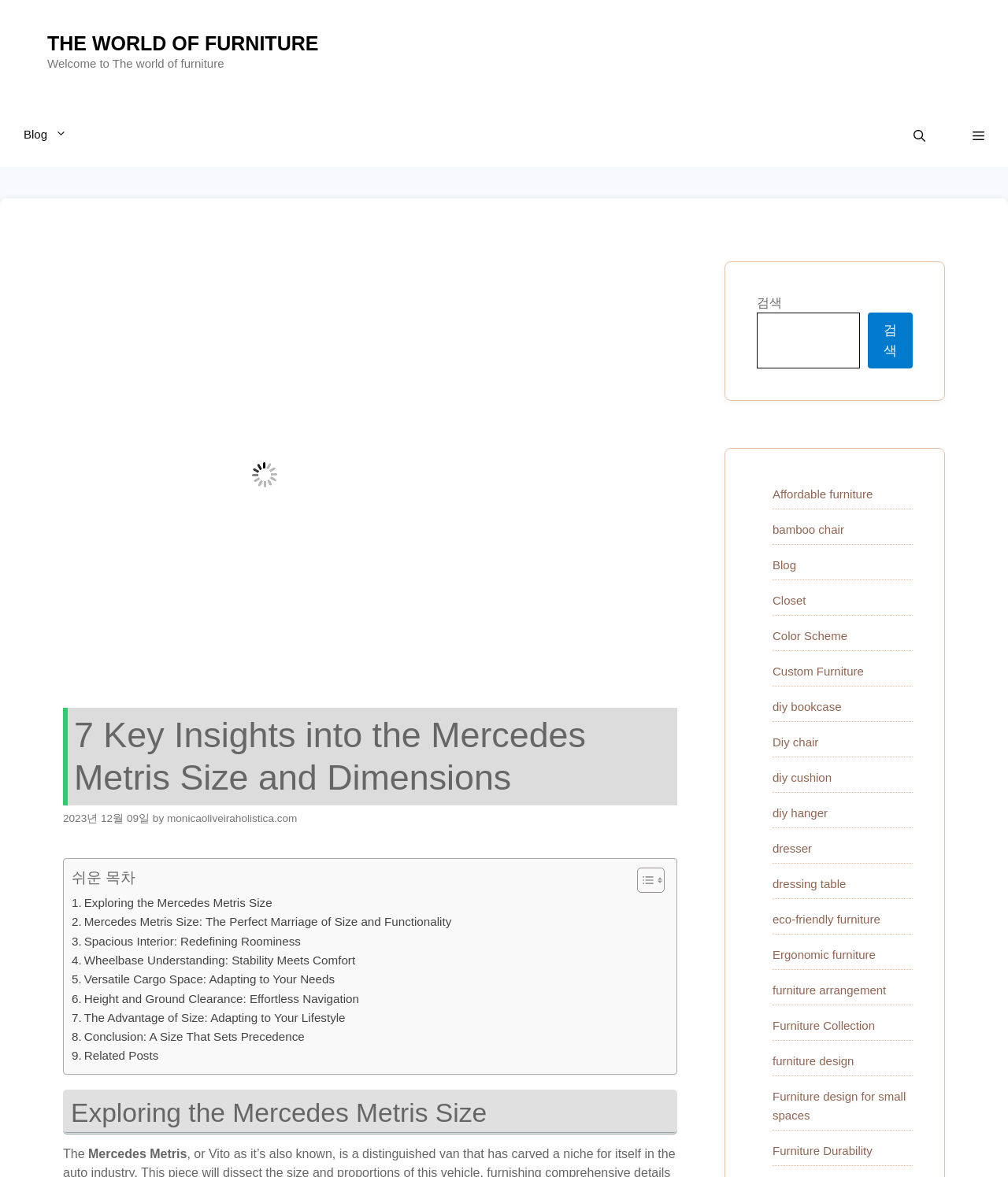Respond with a single word or phrase to the following question: How many links are in the table of content?

7